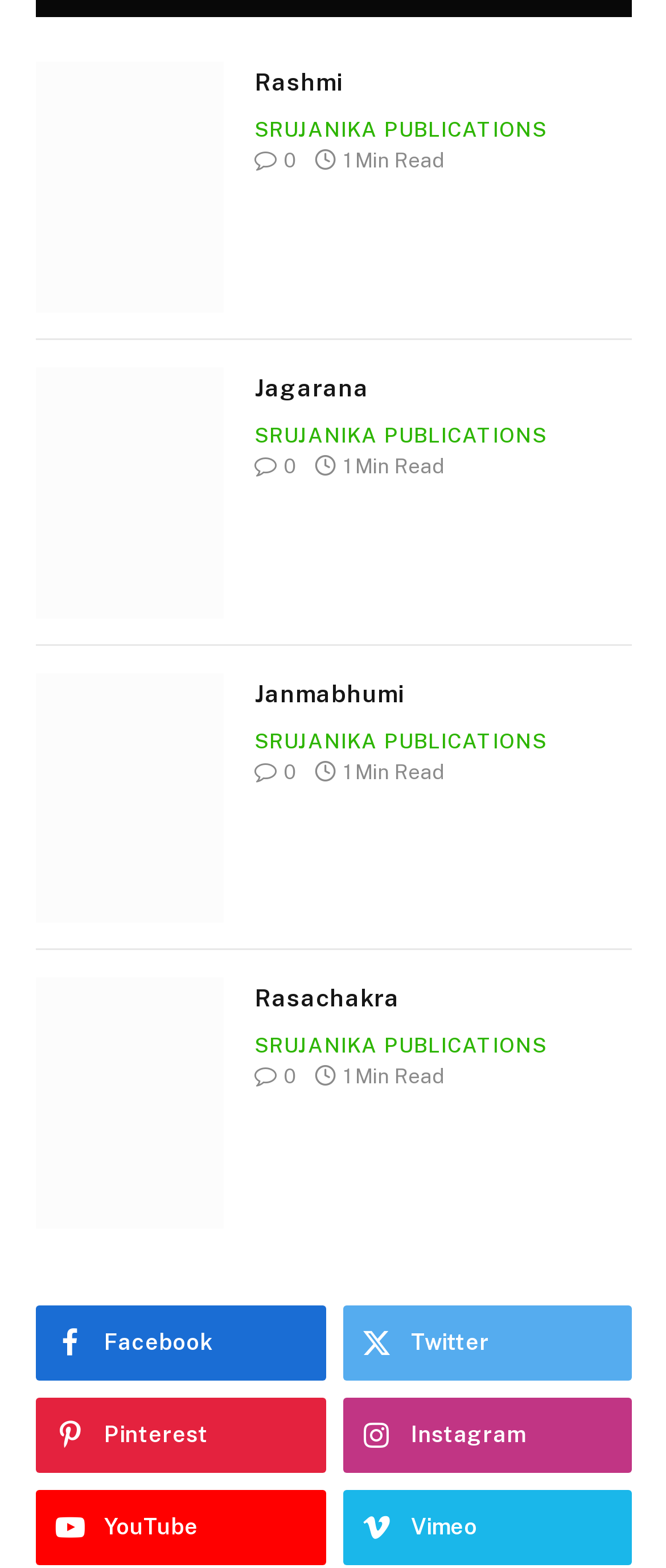Pinpoint the bounding box coordinates for the area that should be clicked to perform the following instruction: "Watch on YouTube".

[0.054, 0.95, 0.488, 0.998]